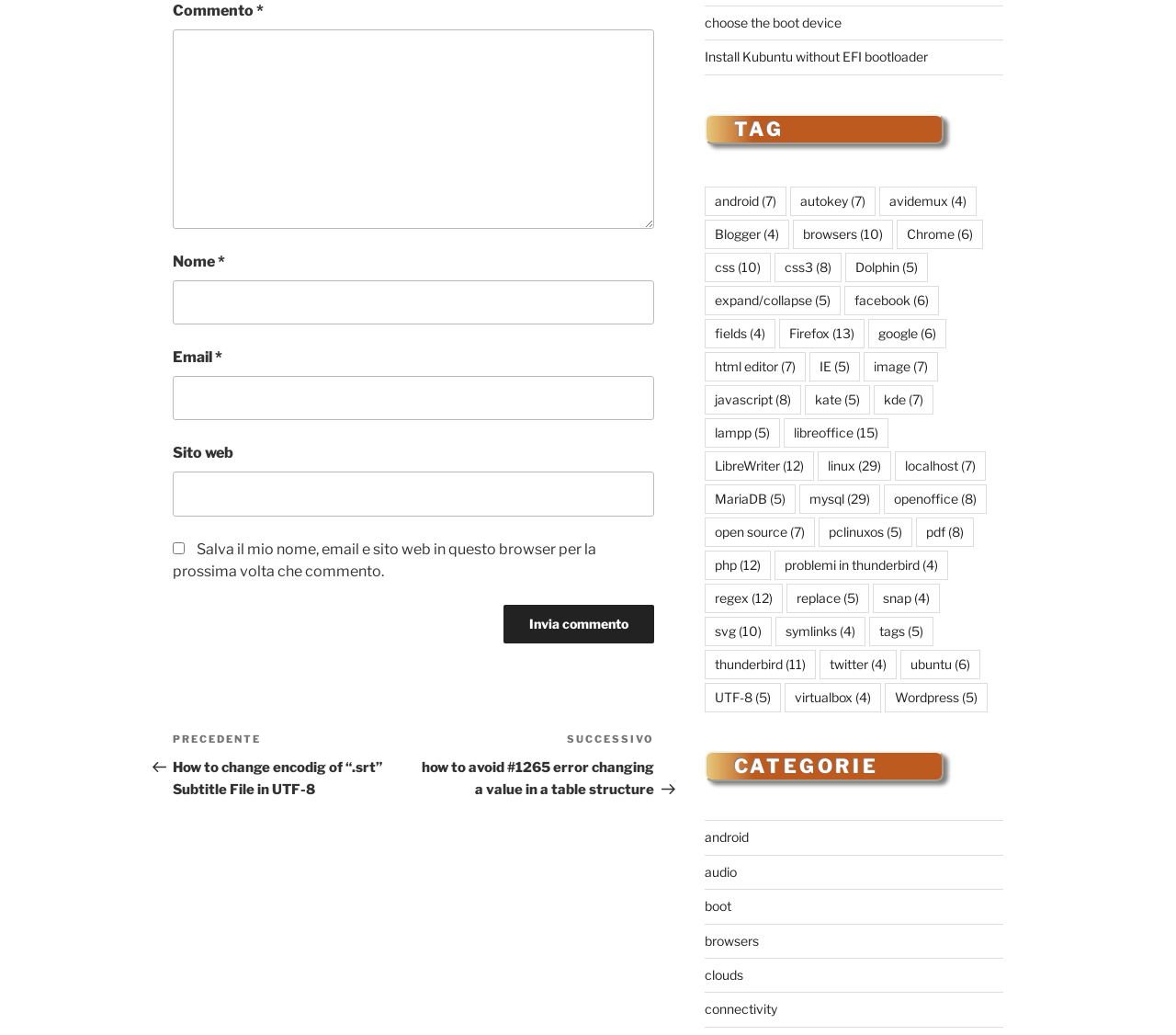What is the purpose of the checkbox?
Utilize the information in the image to give a detailed answer to the question.

The checkbox is located below the 'Sito web' input field and is labeled 'Salva il mio nome, email e sito web in questo browser per la prossima volta che commento.' This suggests that its purpose is to save the user's name, email, and website in the browser for future commenting purposes.